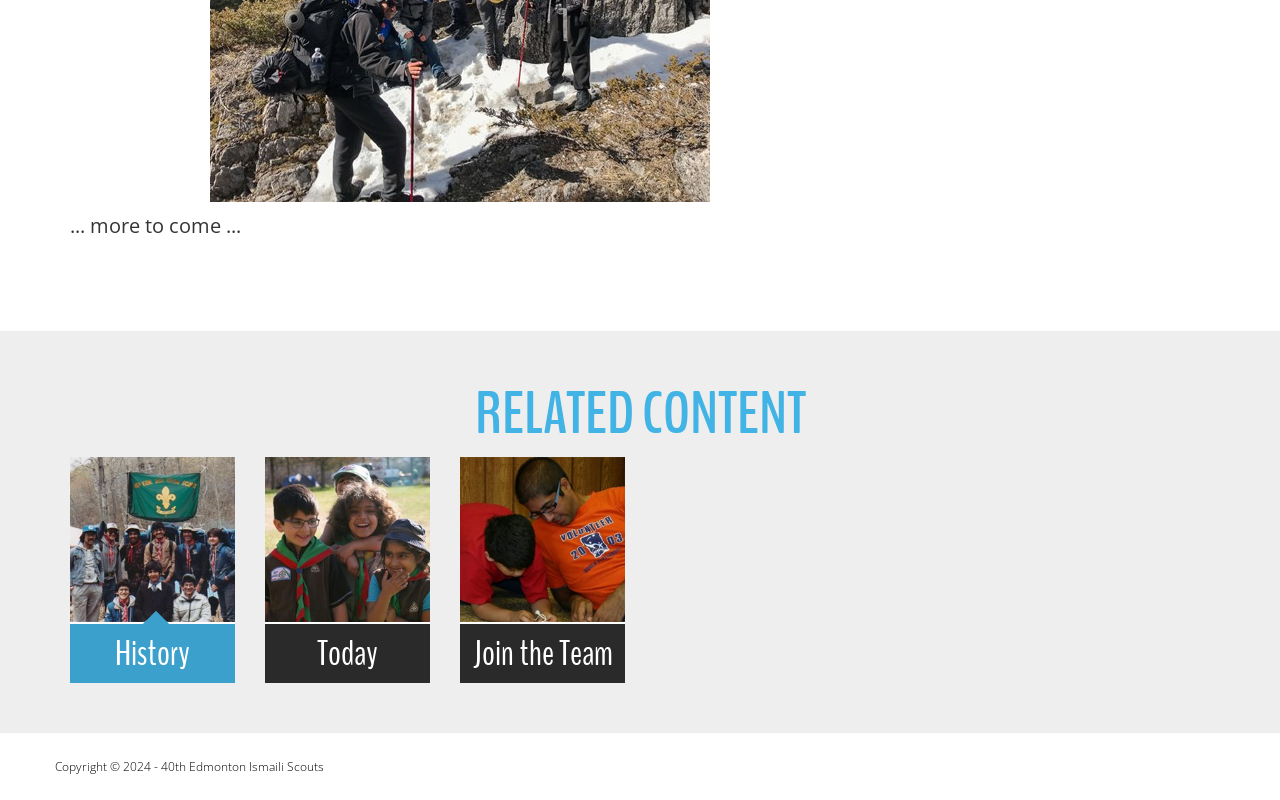From the image, can you give a detailed response to the question below:
How many links are under 'RELATED CONTENT'?

Under the 'RELATED CONTENT' heading, I found three links: 'History', 'Today', and 'Join the Team', which are all located vertically below the heading.